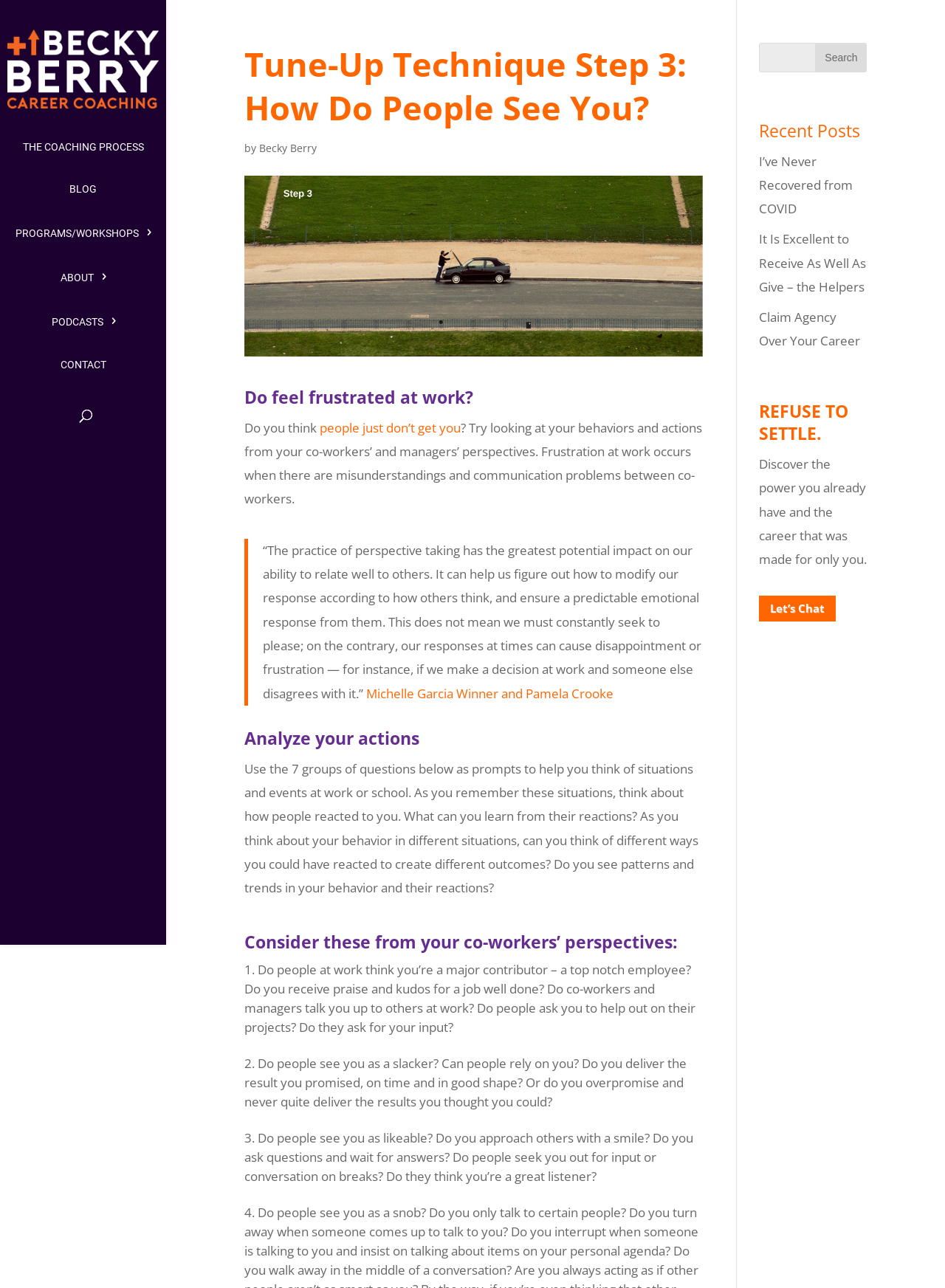Specify the bounding box coordinates of the region I need to click to perform the following instruction: "Search for something". The coordinates must be four float numbers in the range of 0 to 1, i.e., [left, top, right, bottom].

[0.008, 0.349, 0.168, 0.36]